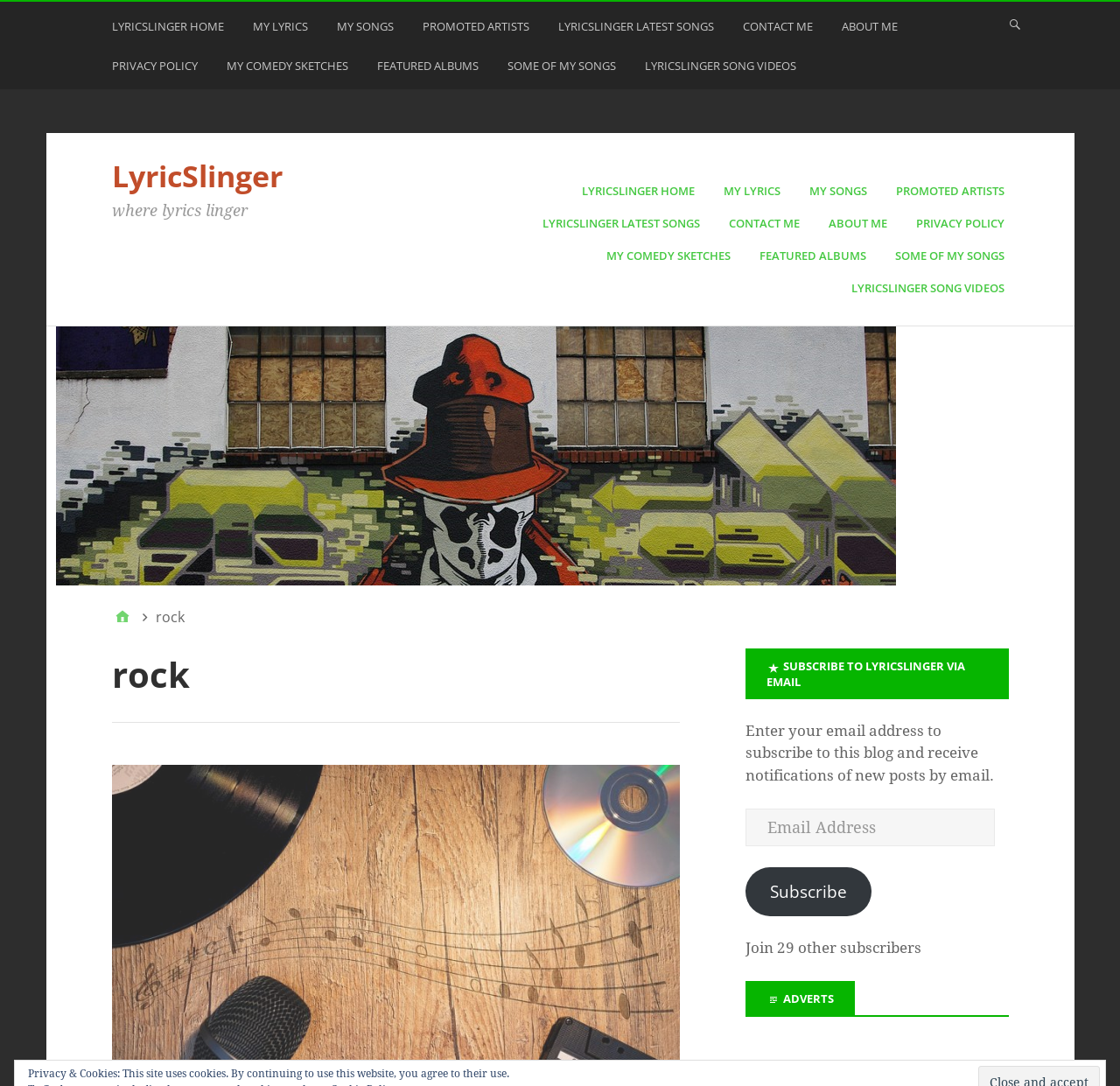From the webpage screenshot, predict the bounding box coordinates (top-left x, top-left y, bottom-right x, bottom-right y) for the UI element described here: Featured Albums

[0.336, 0.046, 0.431, 0.082]